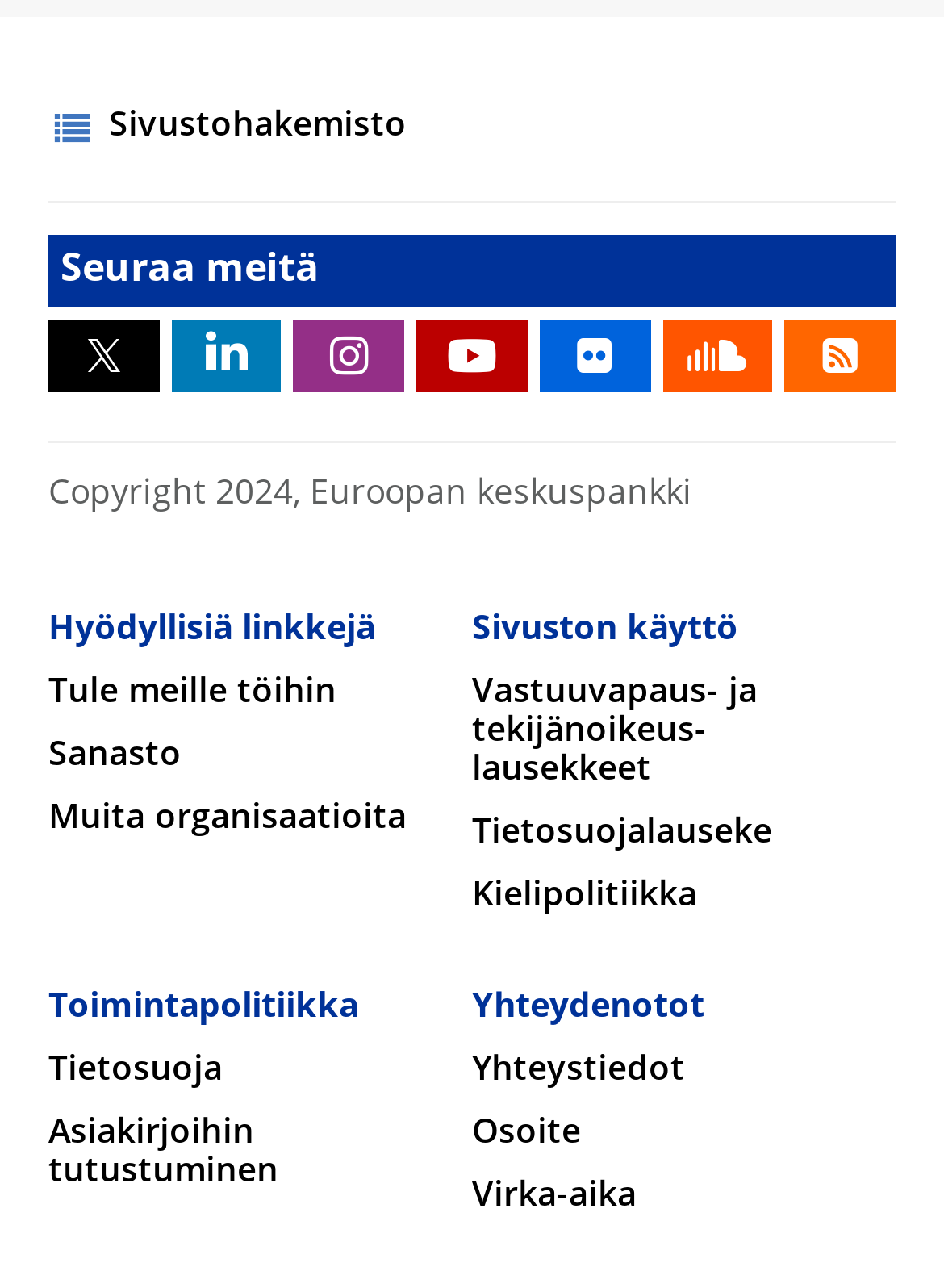Using the provided description Seuraa meitä, find the bounding box coordinates for the UI element. Provide the coordinates in (top-left x, top-left y, bottom-right x, bottom-right y) format, ensuring all values are between 0 and 1.

[0.051, 0.182, 0.949, 0.238]